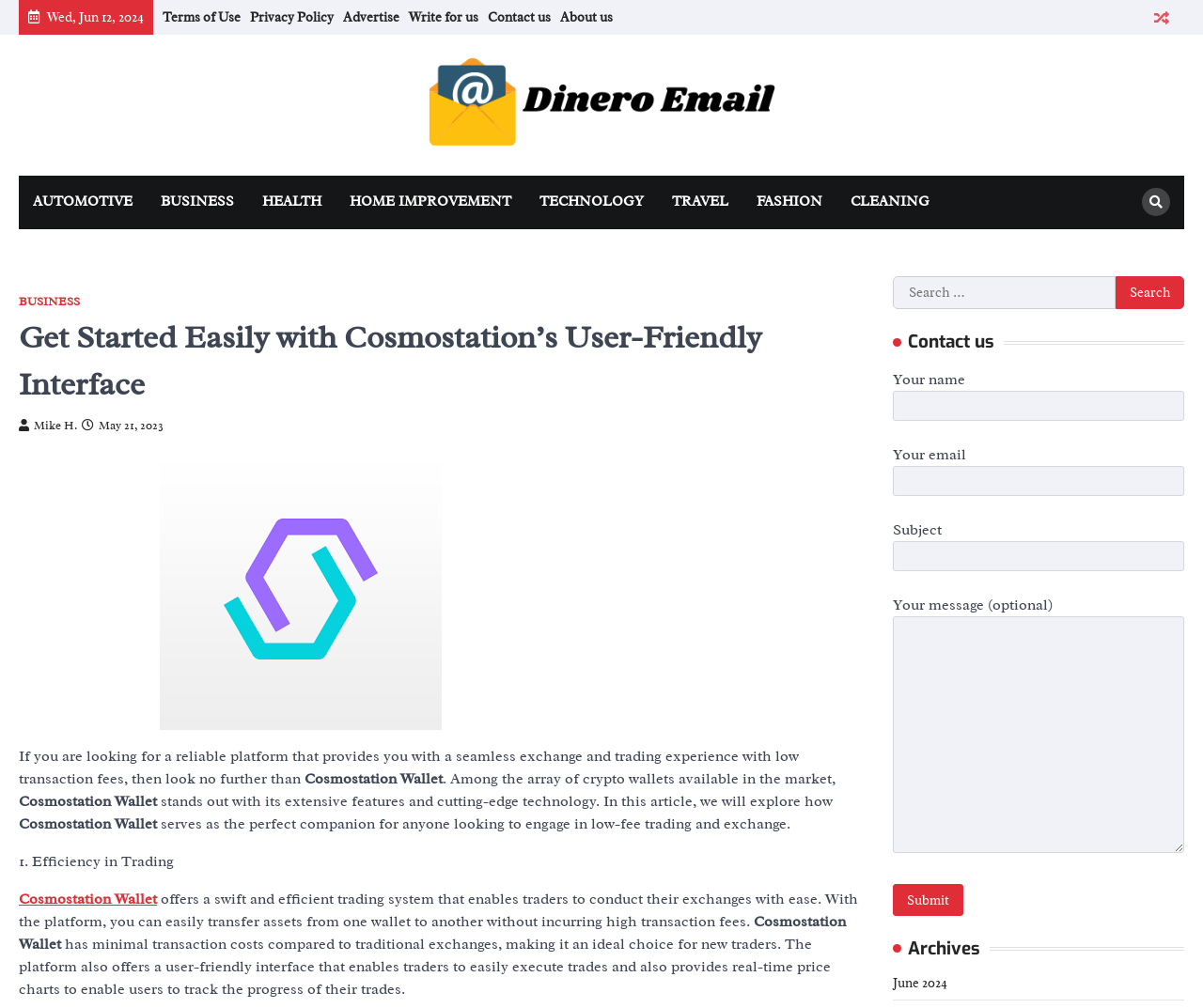Articulate a complete and detailed caption of the webpage elements.

This webpage appears to be a blog or article page focused on Cosmostation's user-friendly interface. At the top, there is a date "Wed, Jun 12, 2024" and a row of links to "Terms of Use", "Privacy Policy", "Advertise", "Write for us", "Contact us", and "About us". 

On the right side of the top section, there is a link with an icon and the text "Dinero Email" accompanied by an image. Below this, there are several category links, including "AUTOMOTIVE", "BUSINESS", "HEALTH", "HOME IMPROVEMENT", "TECHNOLOGY", "TRAVEL", "FASHION", and "CLEANING".

The main content of the page is divided into sections. The first section has a heading "Get Started Easily with Cosmostation's User-Friendly Interface" and a subheading with the author's name "Mike H." and the date "May 21, 2023". Below this, there is a figure and a block of text that describes the benefits of using Cosmostation Wallet, including its low transaction fees and user-friendly interface.

The next section is divided into subheadings, including "1. Efficiency in Trading", which describes the platform's swift and efficient trading system. There are also links to "Cosmostation Wallet" throughout this section.

On the right side of the page, there is a search bar with a label "Search for:" and a button to submit the search query. Below this, there is a contact form with fields for the user's name, email, subject, and message, as well as a submit button. Further down, there is a heading "Archives" with a link to "June 2024".